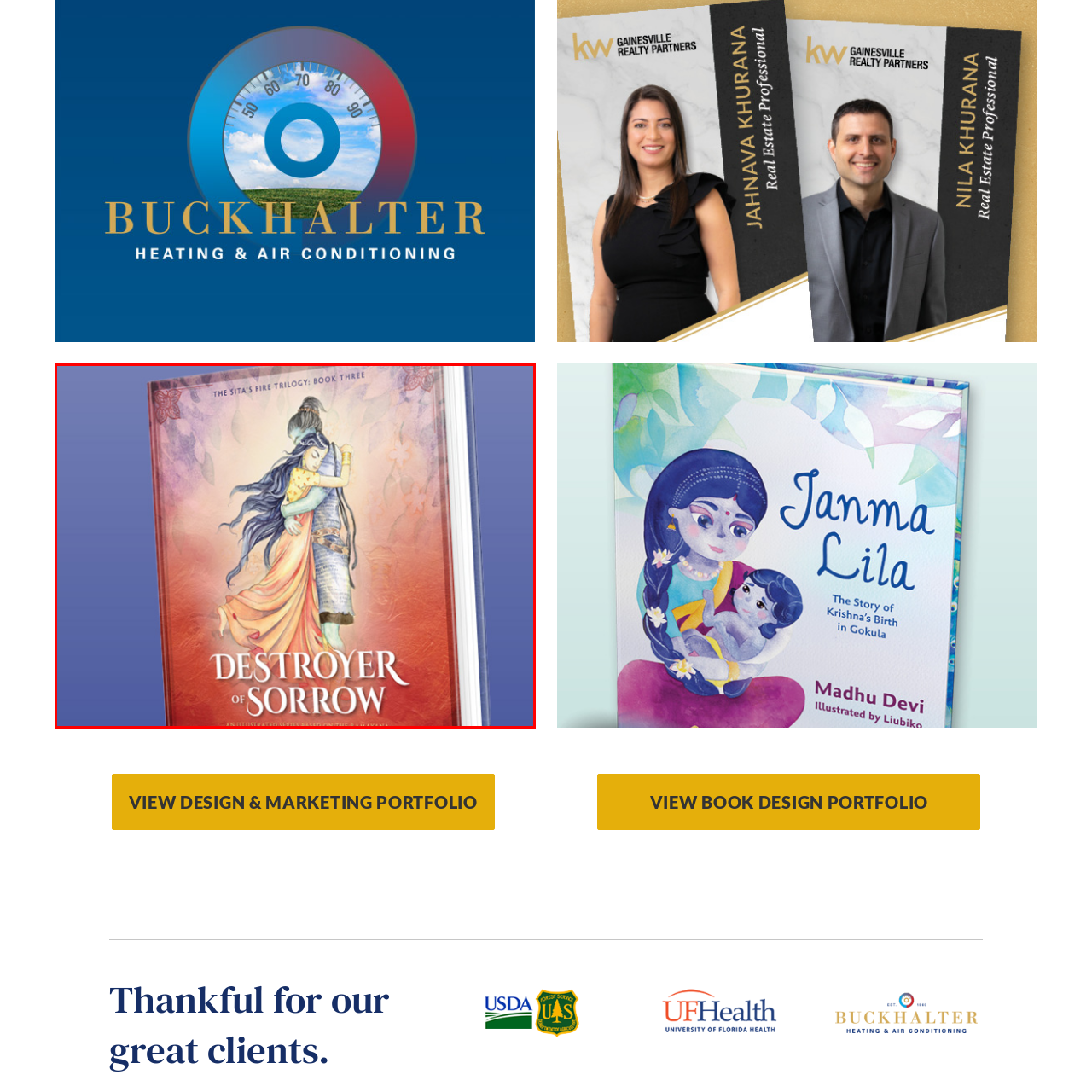Study the image surrounded by the red bounding box and respond as thoroughly as possible to the following question, using the image for reference: What is the inspiration for the narrative?

According to the caption, the background of the image features soft hues and artistic flourishes, creating a mystical atmosphere that hints at the narrative's roots in the ancient Indian epic, the Ramayana.